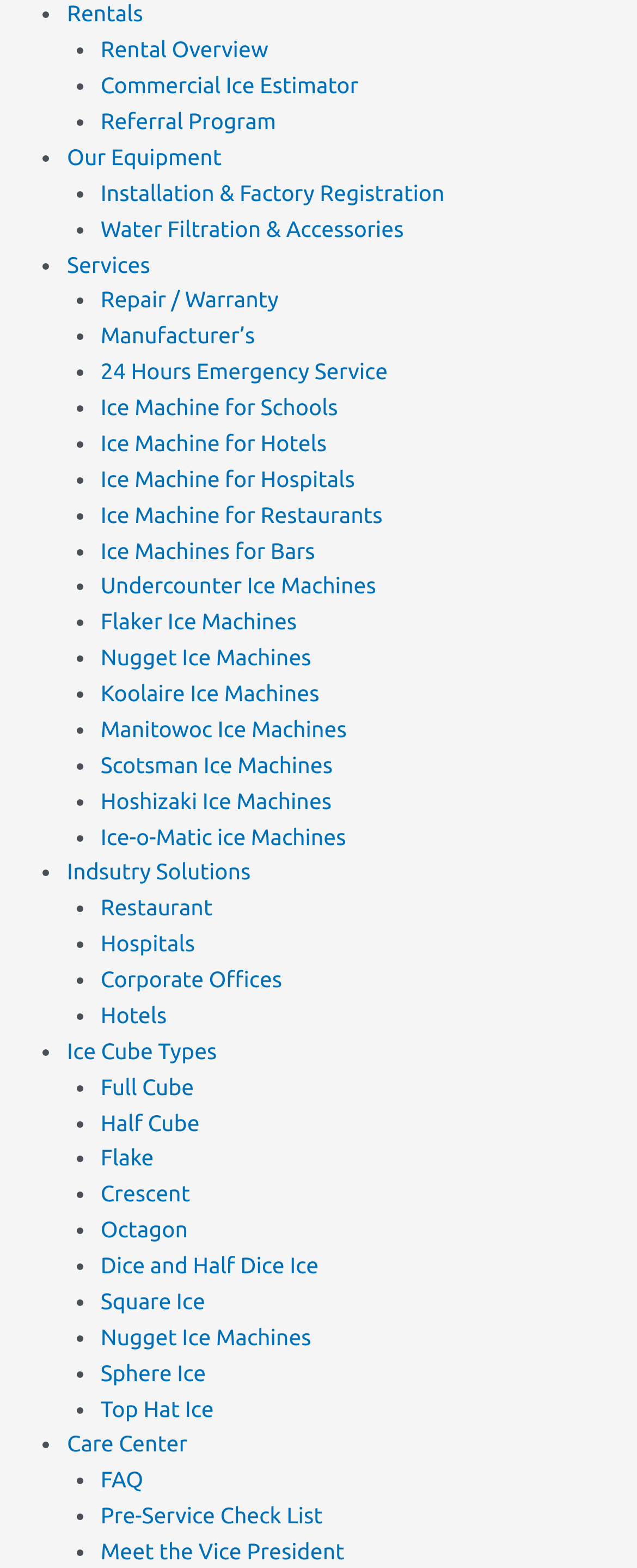Please find the bounding box coordinates of the clickable region needed to complete the following instruction: "Explore Industry Solutions". The bounding box coordinates must consist of four float numbers between 0 and 1, i.e., [left, top, right, bottom].

[0.105, 0.548, 0.394, 0.564]